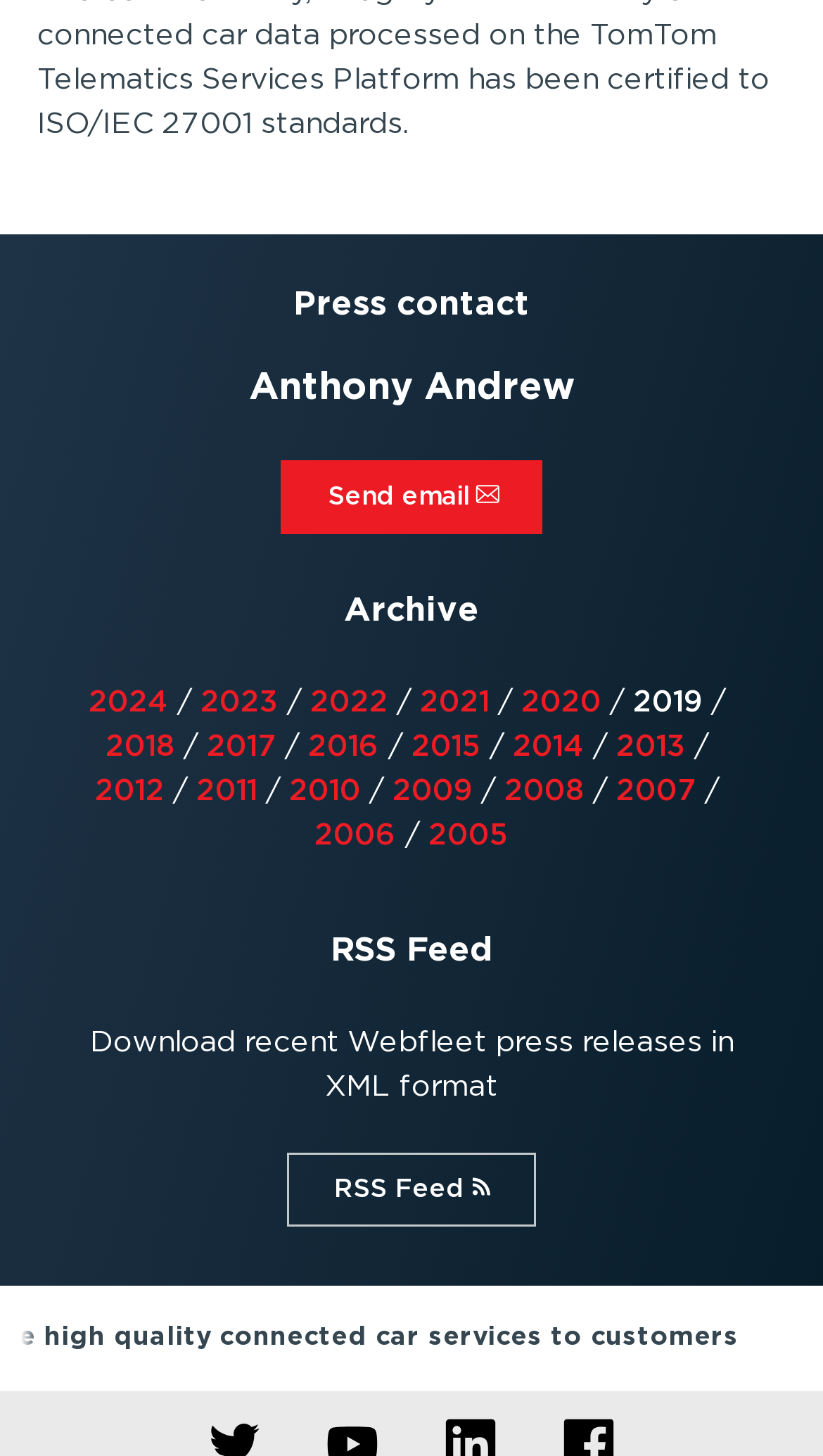Provide your answer to the question using just one word or phrase: What is the icon next to the 'Send email' link?

Image